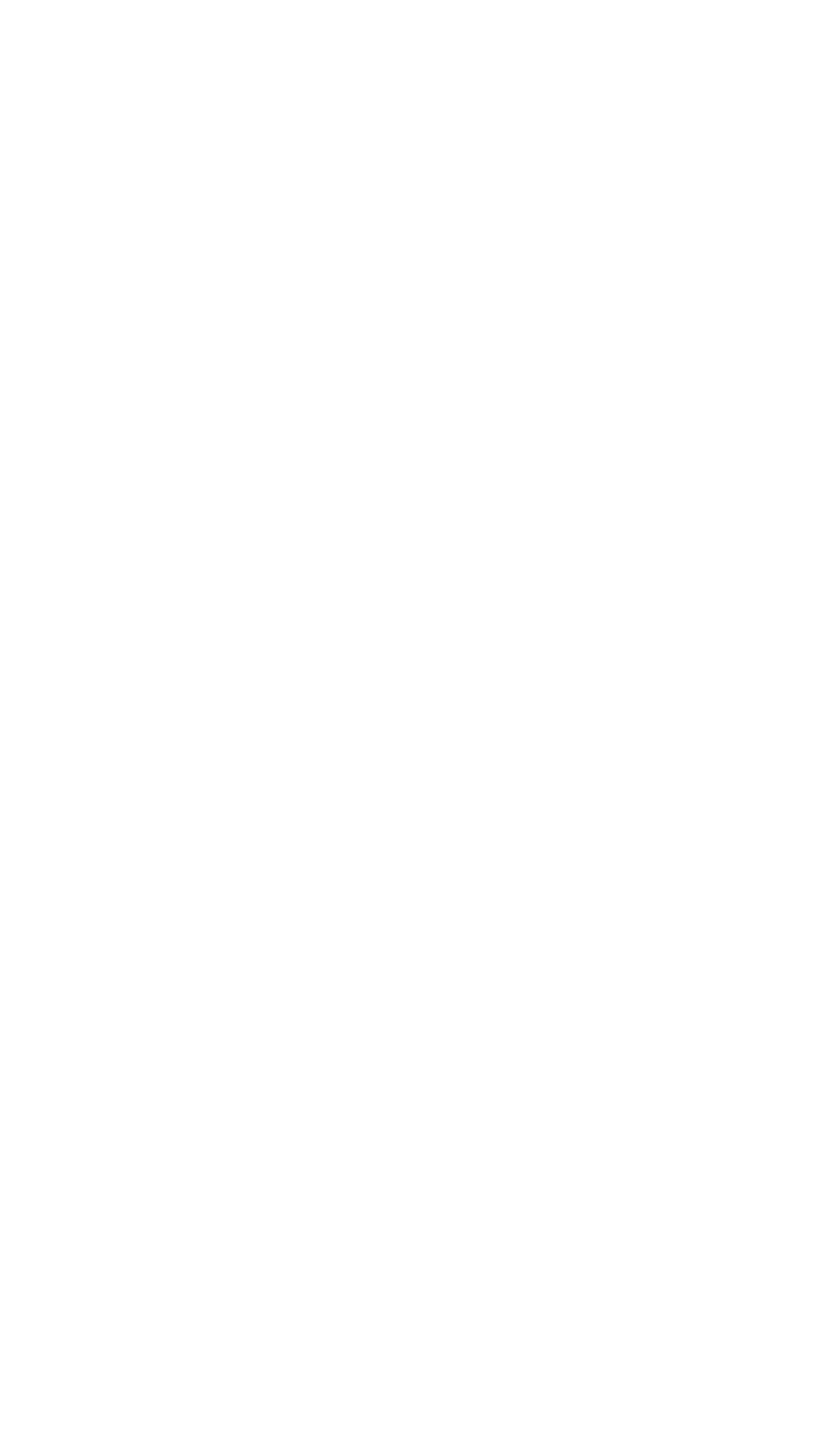Identify the bounding box coordinates for the UI element mentioned here: "Photo Editing". Provide the coordinates as four float values between 0 and 1, i.e., [left, top, right, bottom].

[0.397, 0.654, 0.693, 0.715]